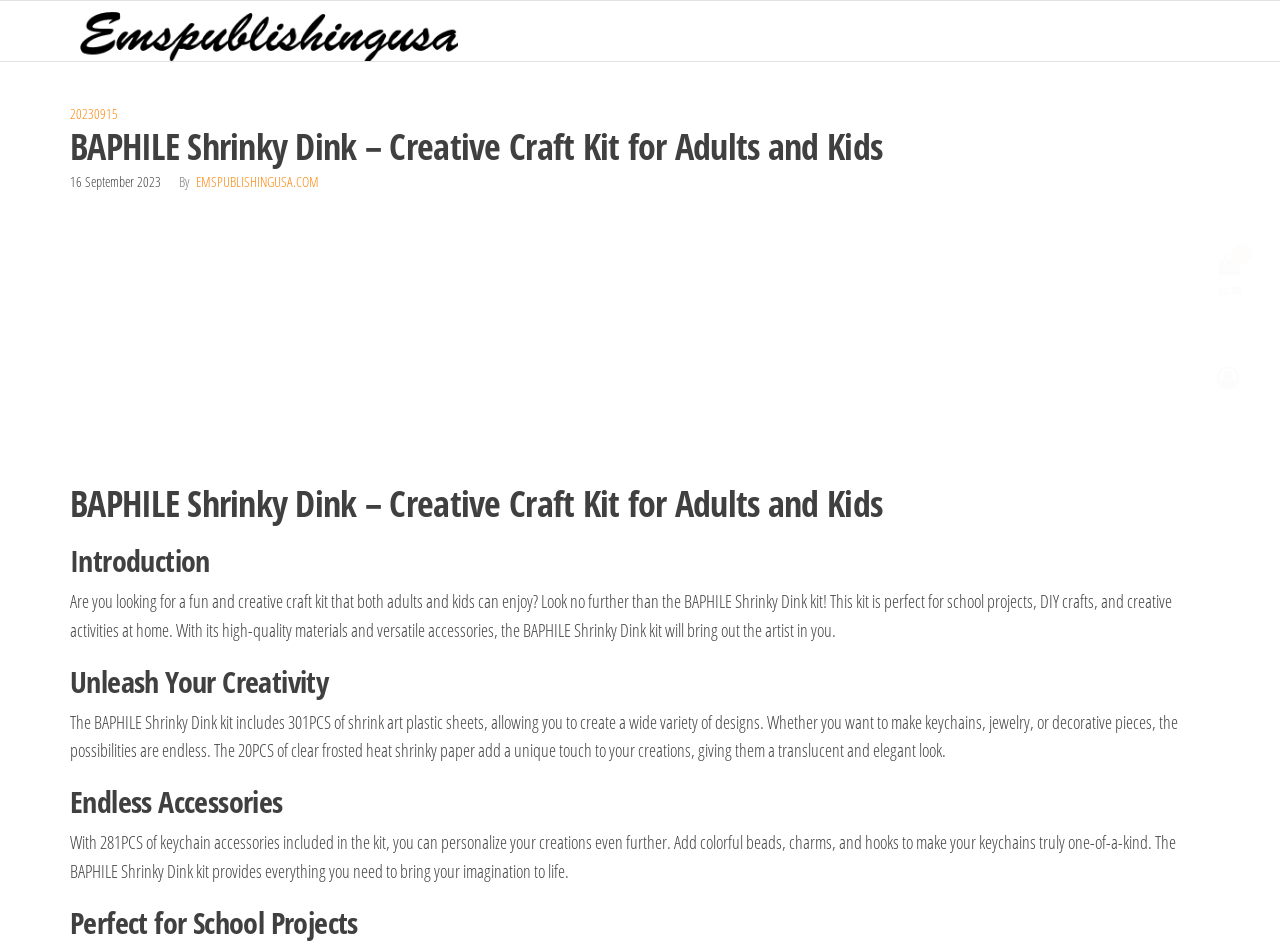Determine the main headline of the webpage and provide its text.

BAPHILE Shrinky Dink – Creative Craft Kit for Adults and Kids